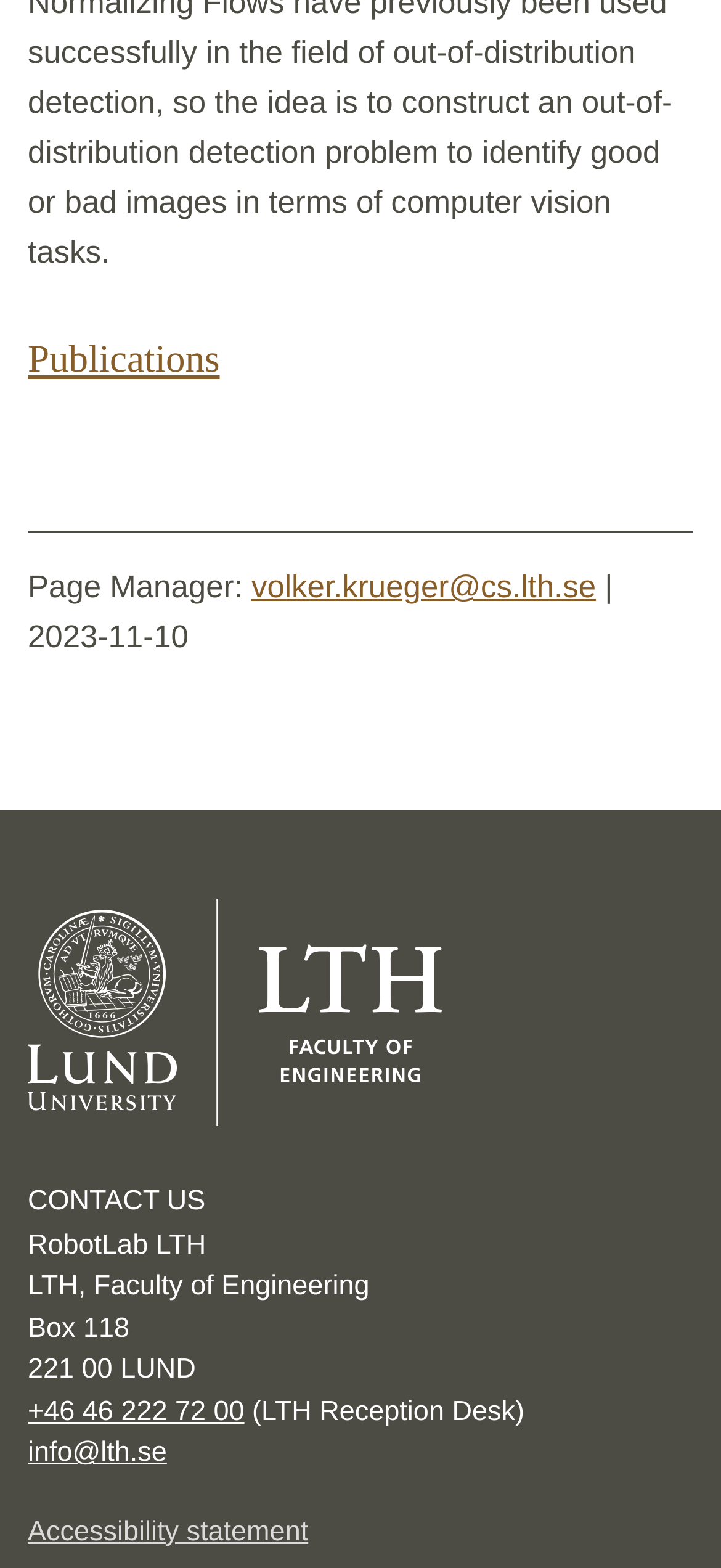What is the date of the webpage update?
Please look at the screenshot and answer using one word or phrase.

2023-11-10